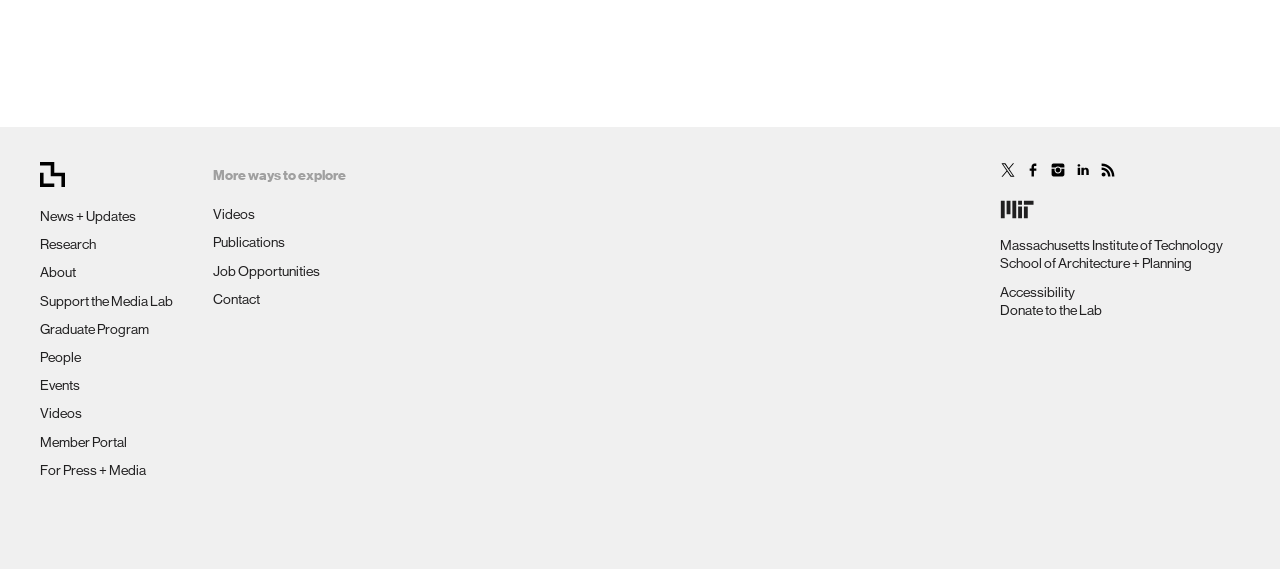Locate the bounding box coordinates of the area you need to click to fulfill this instruction: 'Visit the Research page'. The coordinates must be in the form of four float numbers ranging from 0 to 1: [left, top, right, bottom].

[0.031, 0.415, 0.075, 0.443]